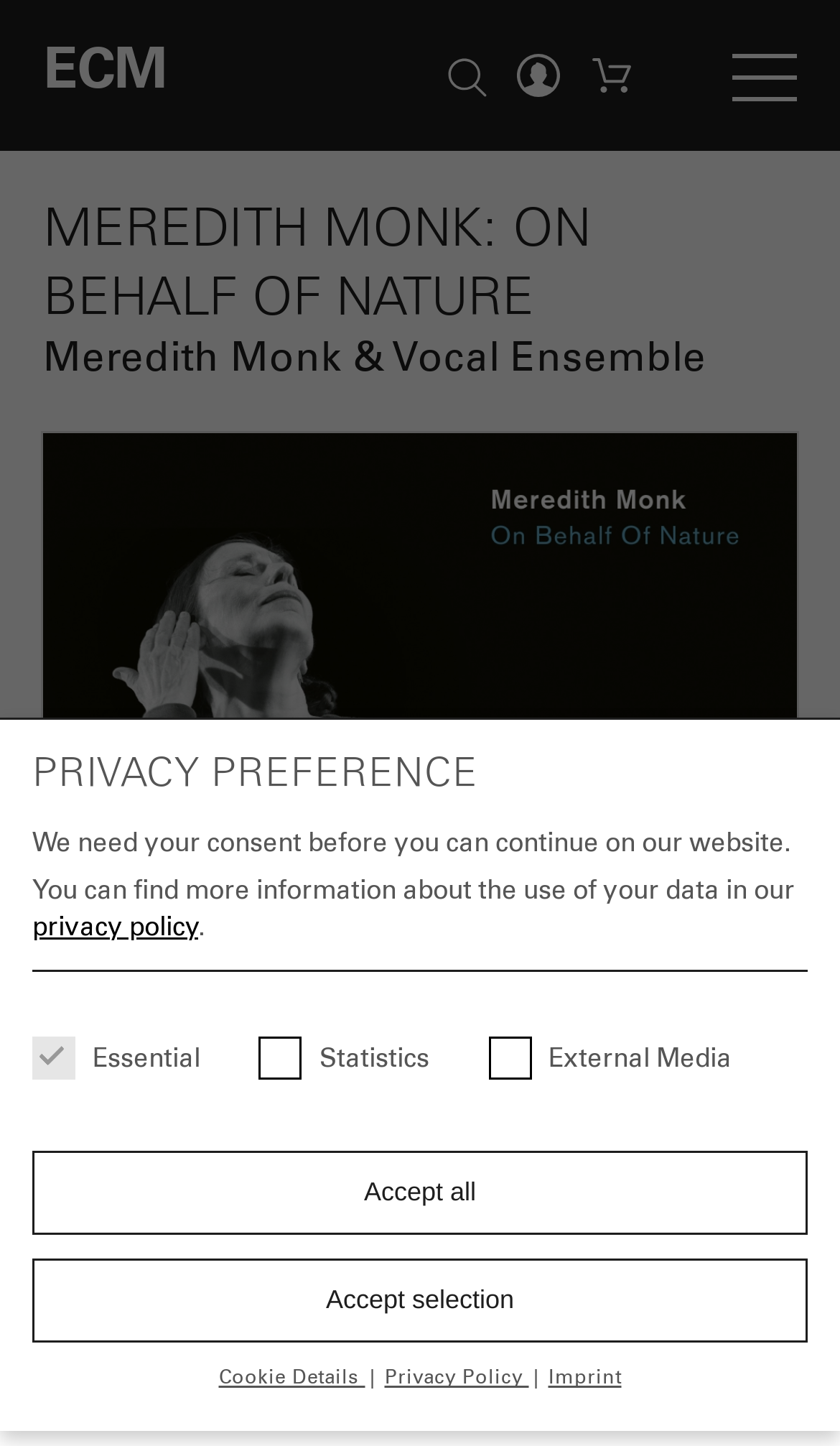Locate the bounding box coordinates of the area to click to fulfill this instruction: "View Meredith Monk: On Behalf Of Nature album details". The bounding box should be presented as four float numbers between 0 and 1, in the order [left, top, right, bottom].

[0.051, 0.299, 0.949, 0.821]